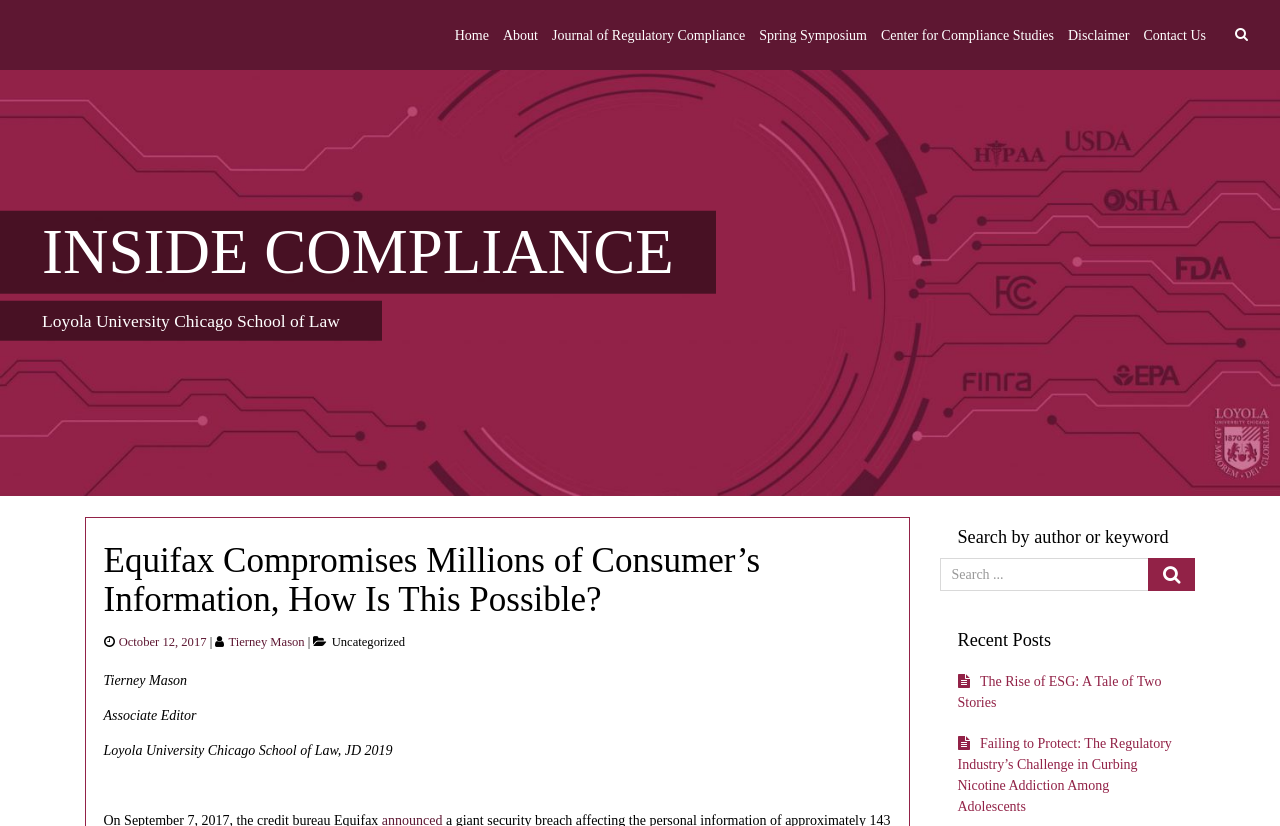Find the bounding box coordinates for the area you need to click to carry out the instruction: "read the recent post 'The Rise of ESG: A Tale of Two Stories'". The coordinates should be four float numbers between 0 and 1, indicated as [left, top, right, bottom].

[0.748, 0.816, 0.907, 0.859]